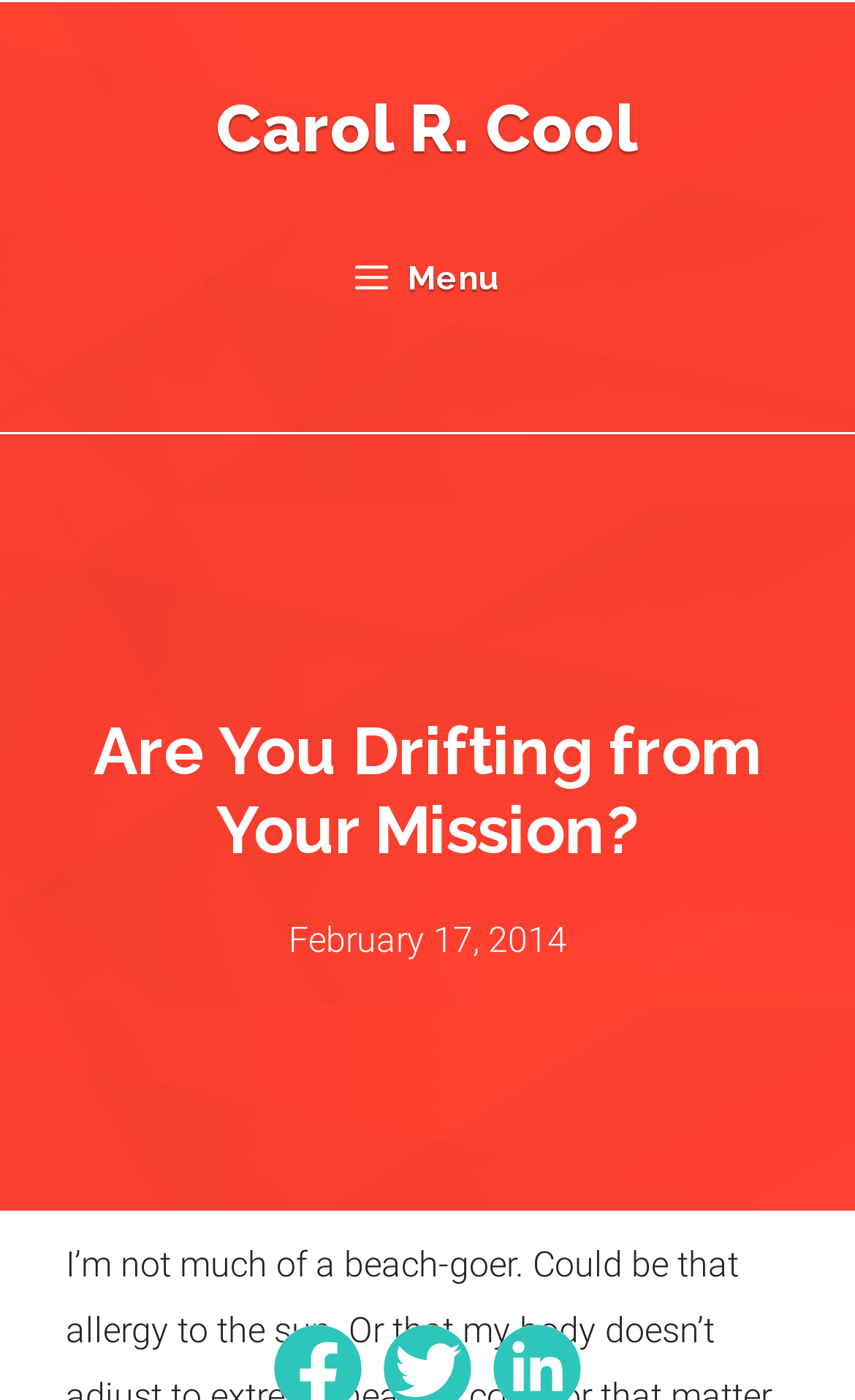Please find the bounding box for the following UI element description. Provide the coordinates in (top-left x, top-left y, bottom-right x, bottom-right y) format, with values between 0 and 1: © 2024

None